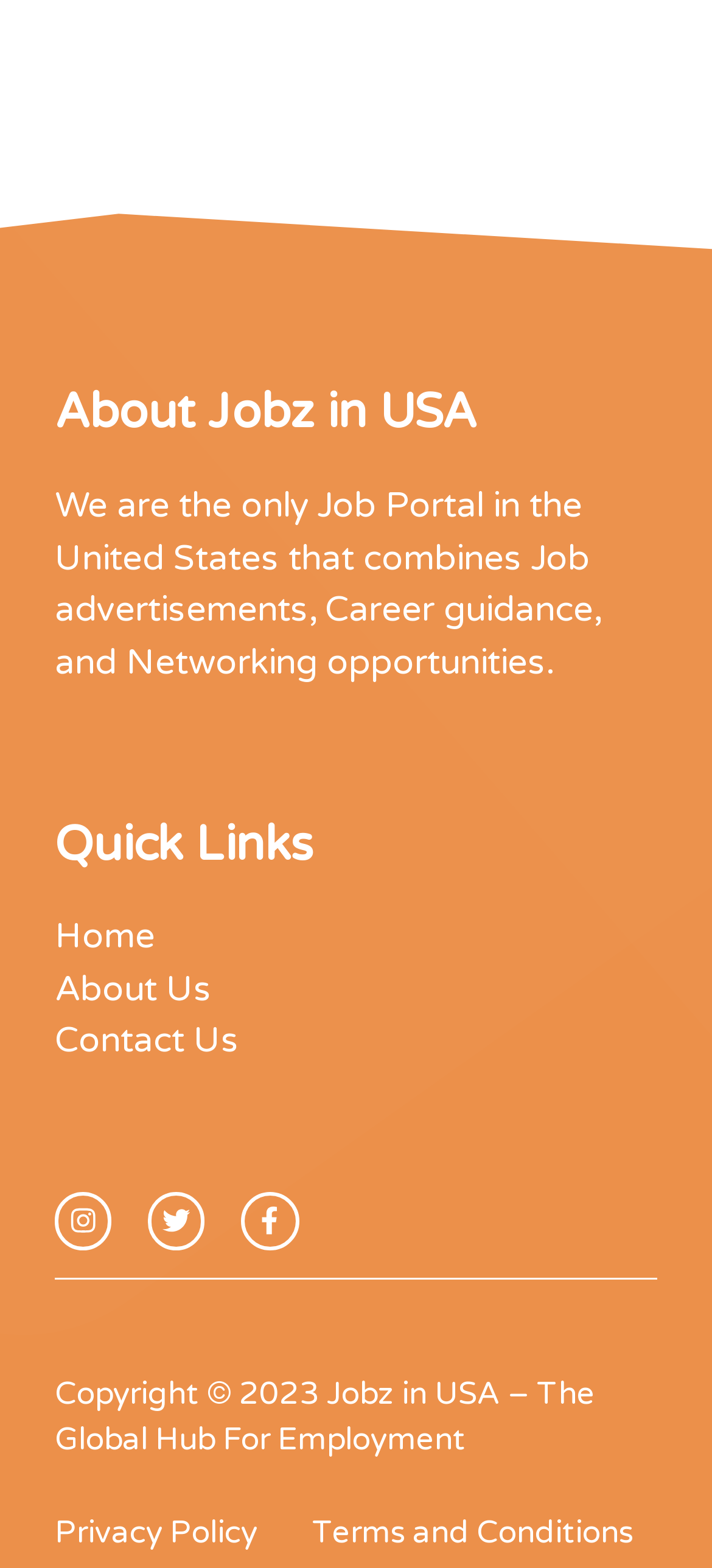Determine the bounding box coordinates of the clickable region to execute the instruction: "contact us". The coordinates should be four float numbers between 0 and 1, denoted as [left, top, right, bottom].

[0.077, 0.651, 0.336, 0.677]